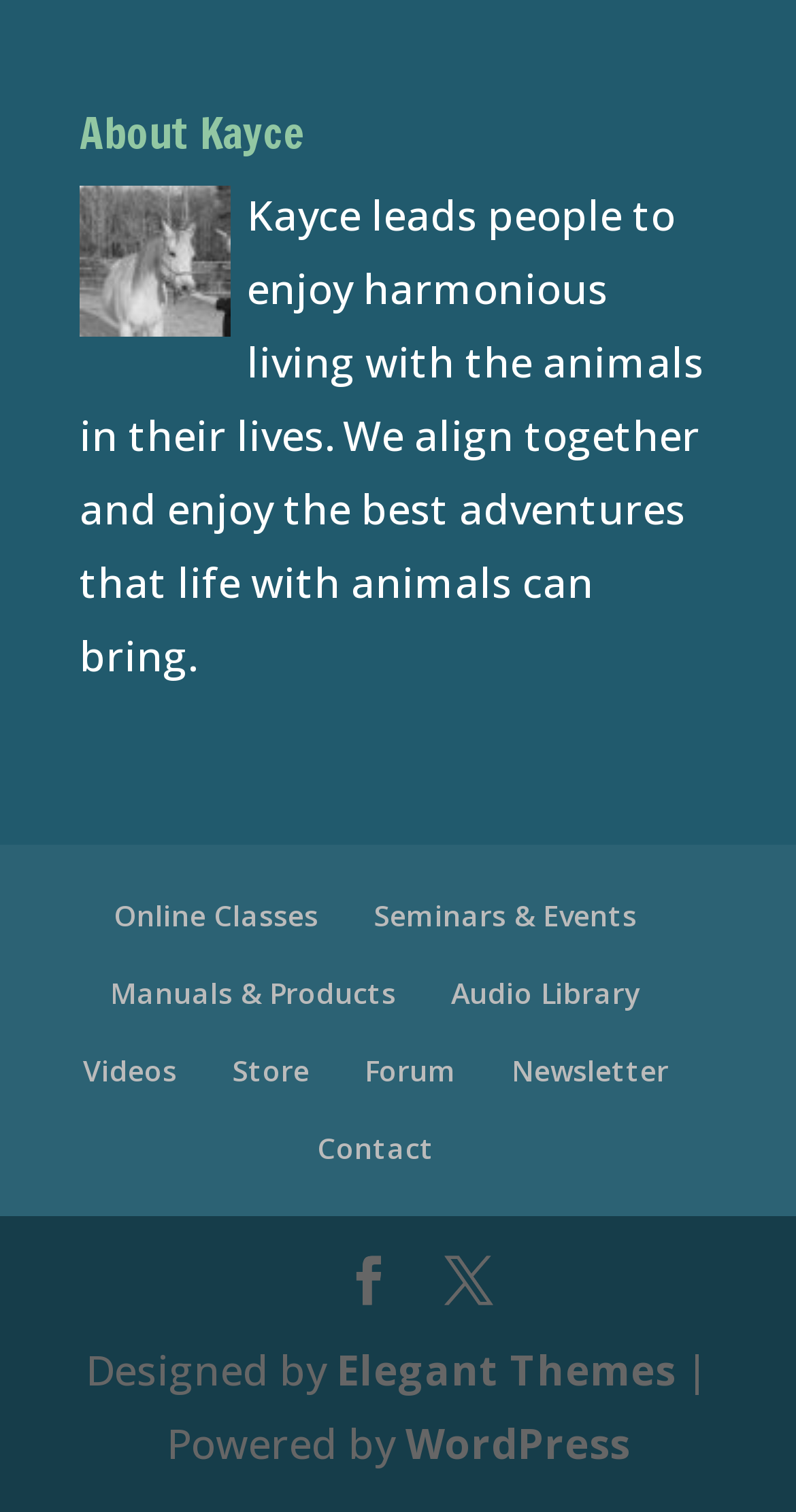How many links are there in the main section?
Refer to the image and provide a one-word or short phrase answer.

8